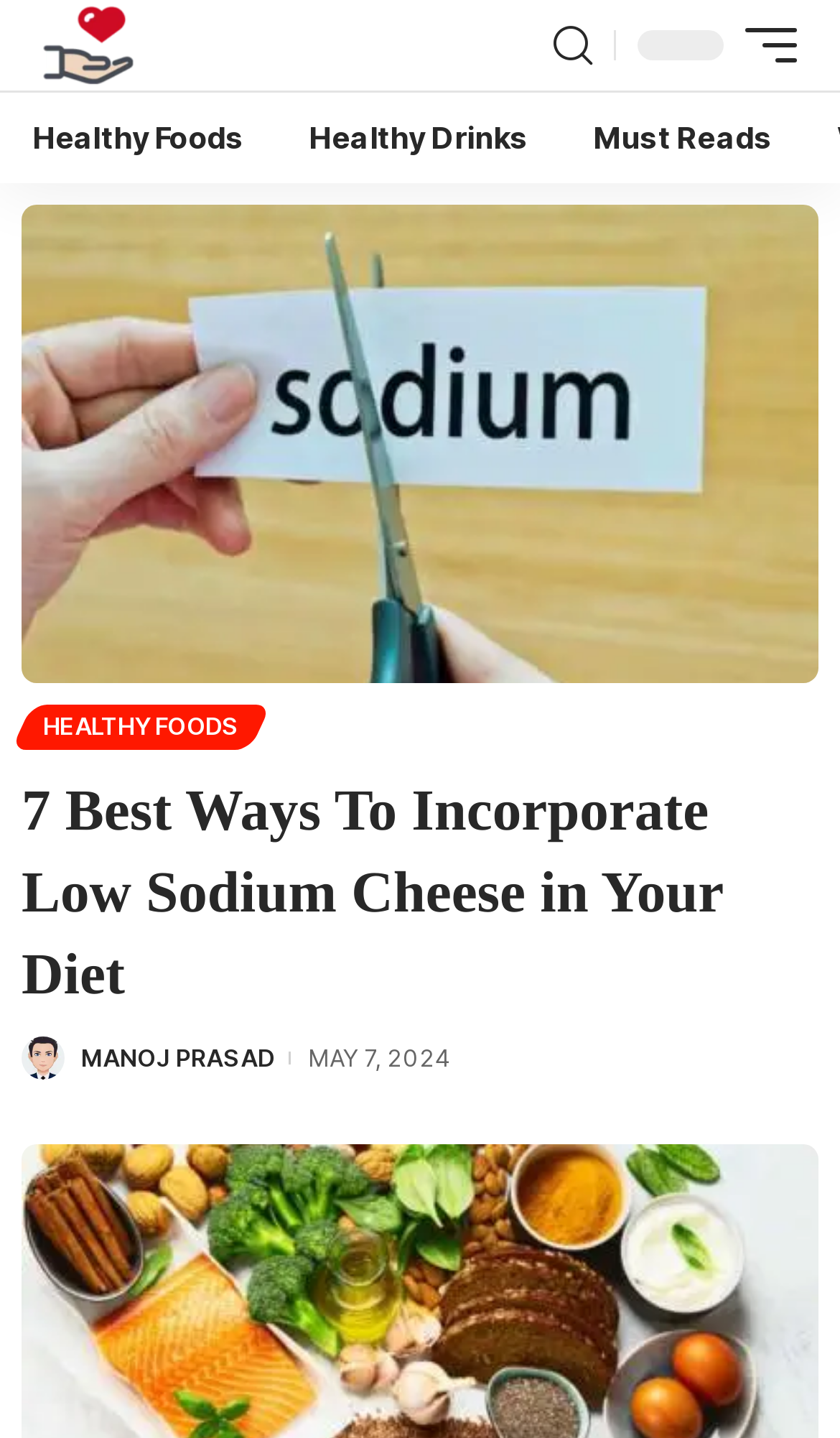Please find the bounding box for the following UI element description. Provide the coordinates in (top-left x, top-left y, bottom-right x, bottom-right y) format, with values between 0 and 1: parent_node: MANOJ PRASAD

[0.026, 0.721, 0.077, 0.751]